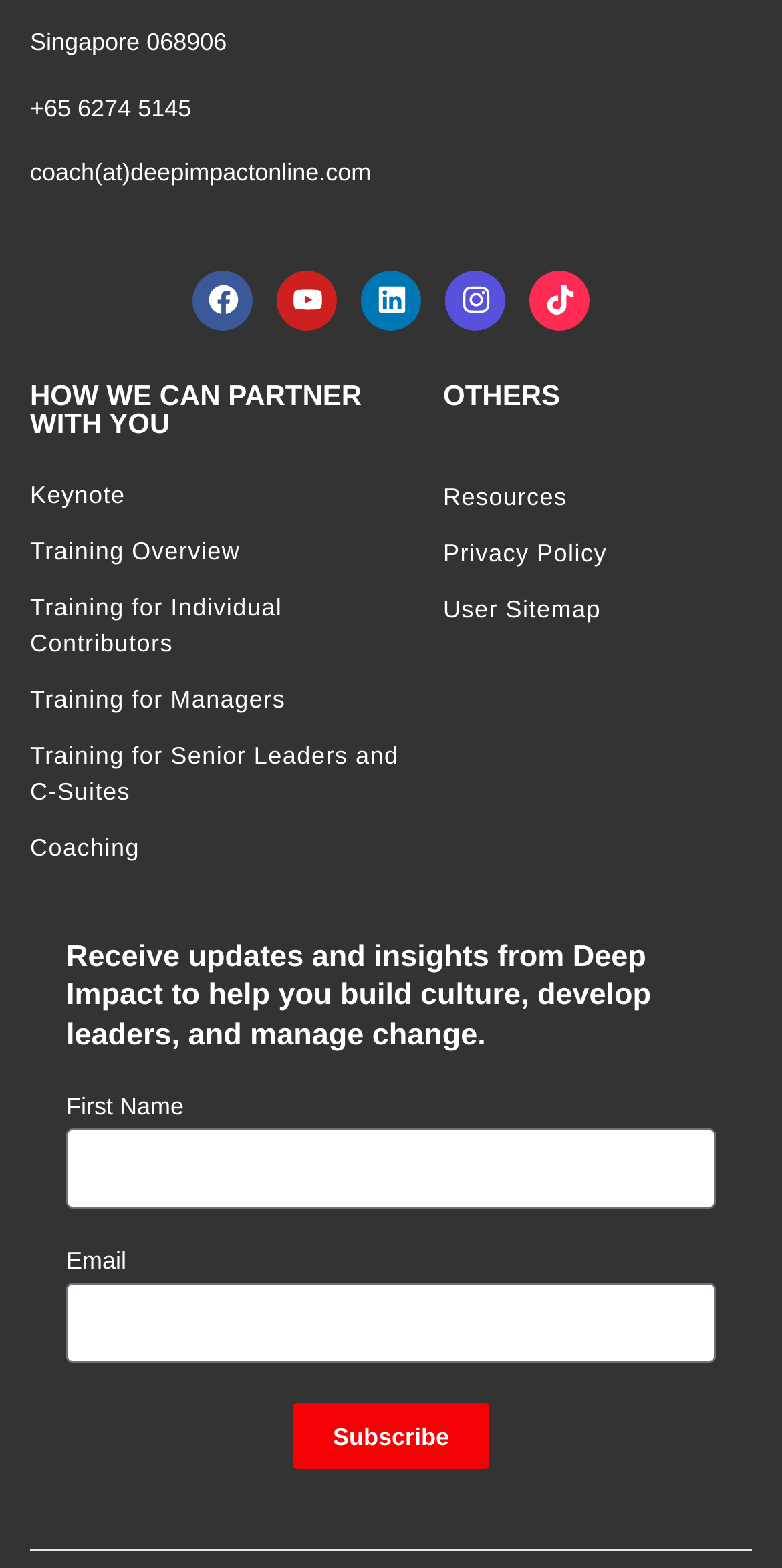What is the address of Deep Impact?
Please provide a comprehensive and detailed answer to the question.

The address of Deep Impact can be found at the top of the webpage, where it is written as 'Singapore 068906' in a static text element.